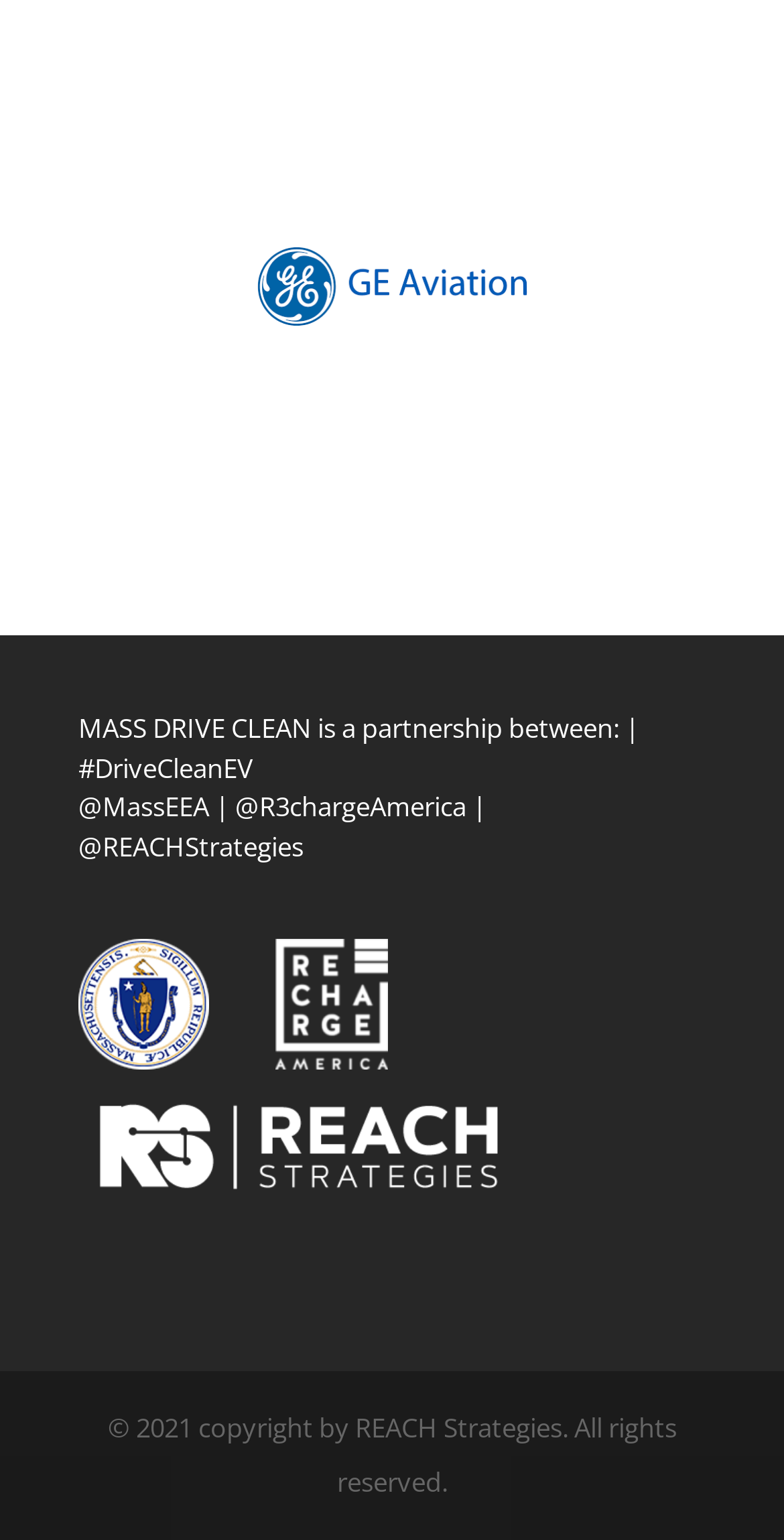Using the information in the image, give a comprehensive answer to the question: 
What is the name of the partnership?

The name of the partnership is mentioned in the static text element at the top of the webpage, which reads 'MASS DRIVE CLEAN is a partnership between:'.